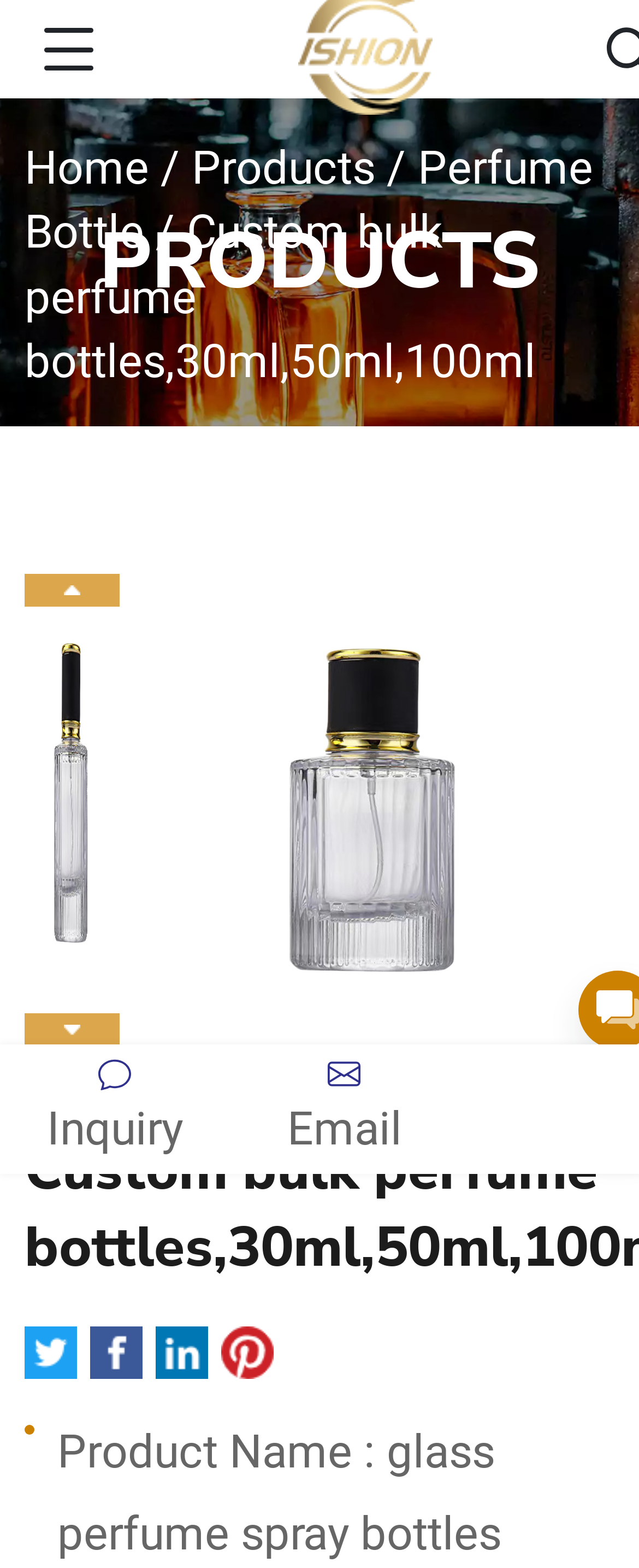Provide the text content of the webpage's main heading.

Custom bulk perfume bottles,30ml,50ml,100ml